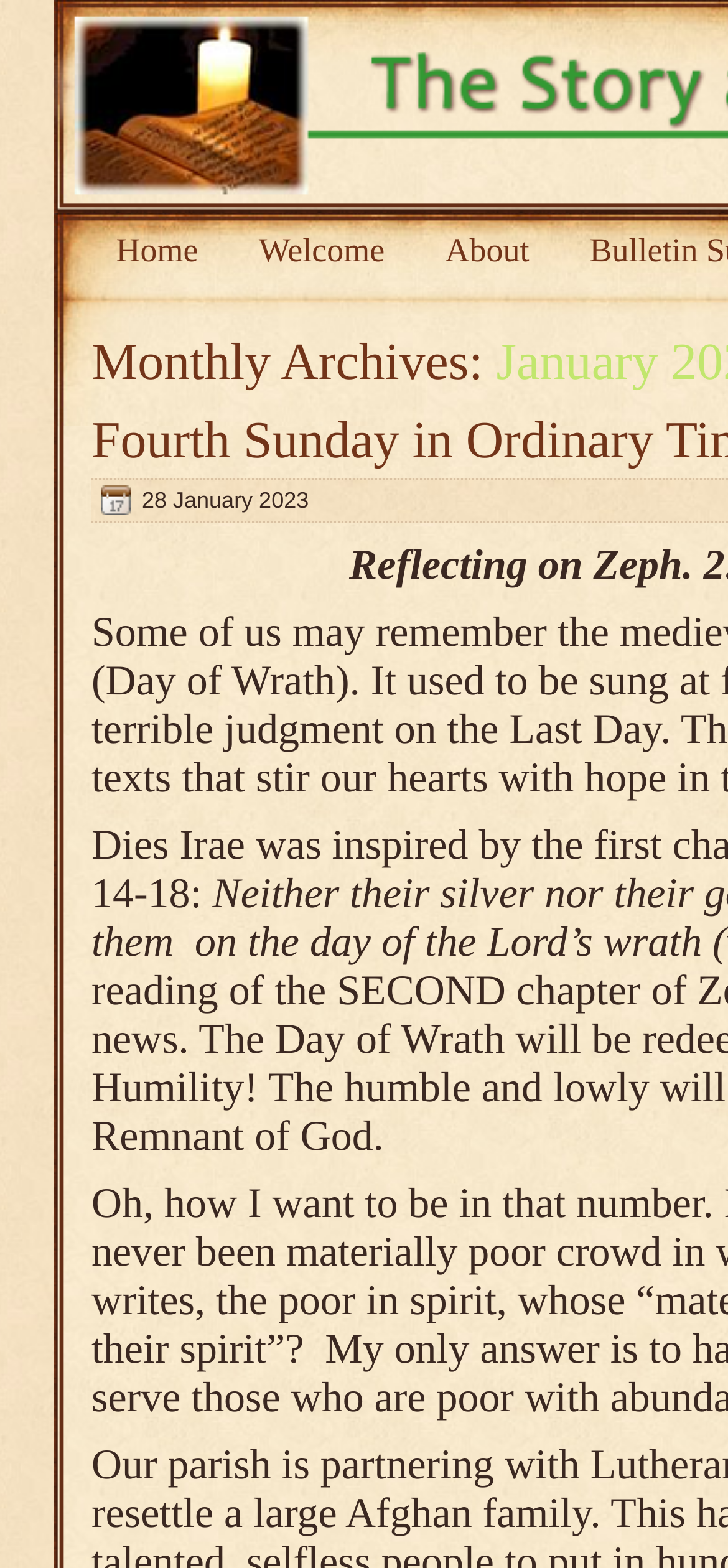What is the purpose of the link 'About'?
Please analyze the image and answer the question with as much detail as possible.

I inferred the purpose of the link 'About' by its name. The link 'About' is typically used to provide information about the website, its purpose, or its creators. Therefore, I assume that clicking on this link will take the user to a page that provides more information about the website.